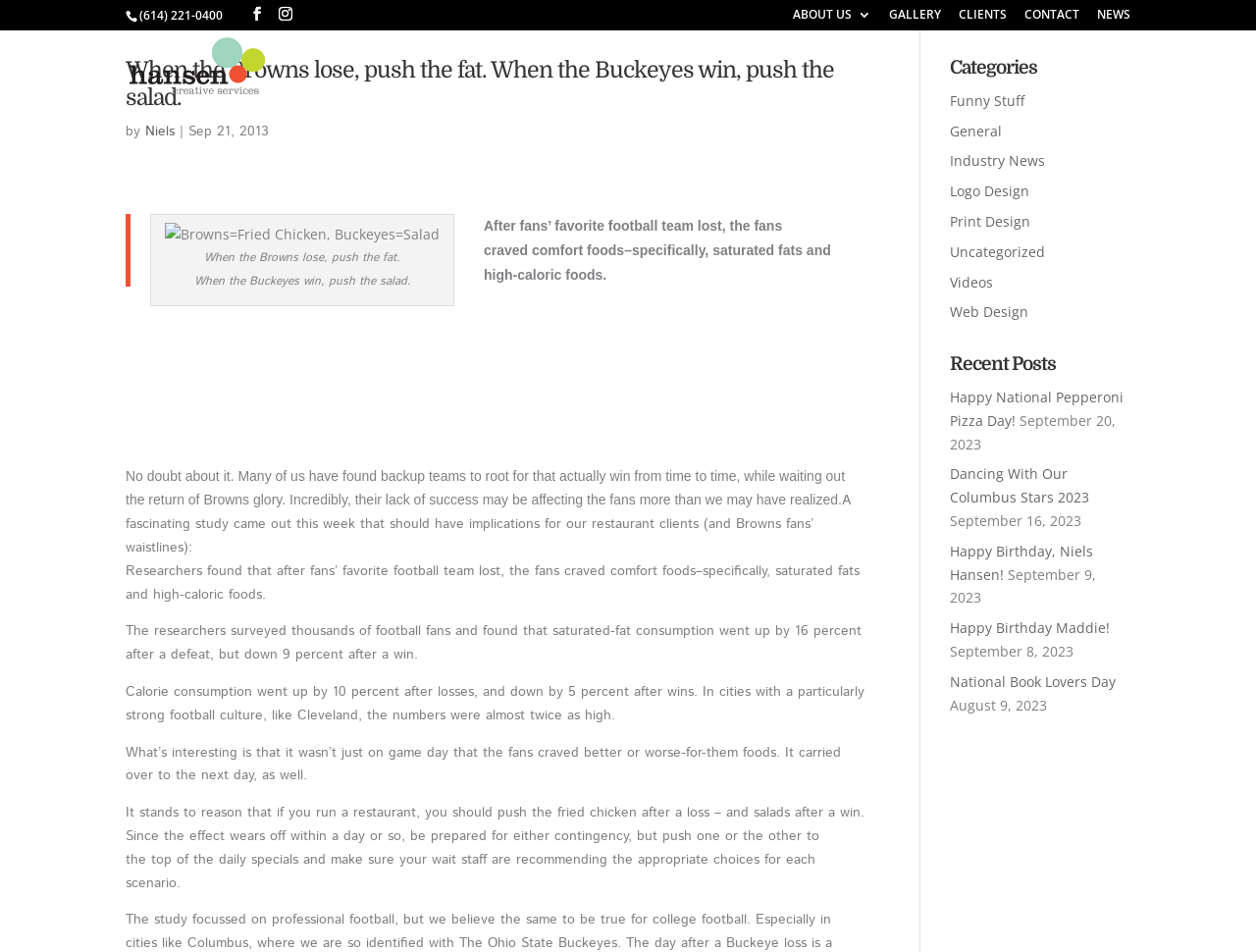Can you locate the main headline on this webpage and provide its text content?

When the Browns lose, push the fat. When the Buckeyes win, push the salad.